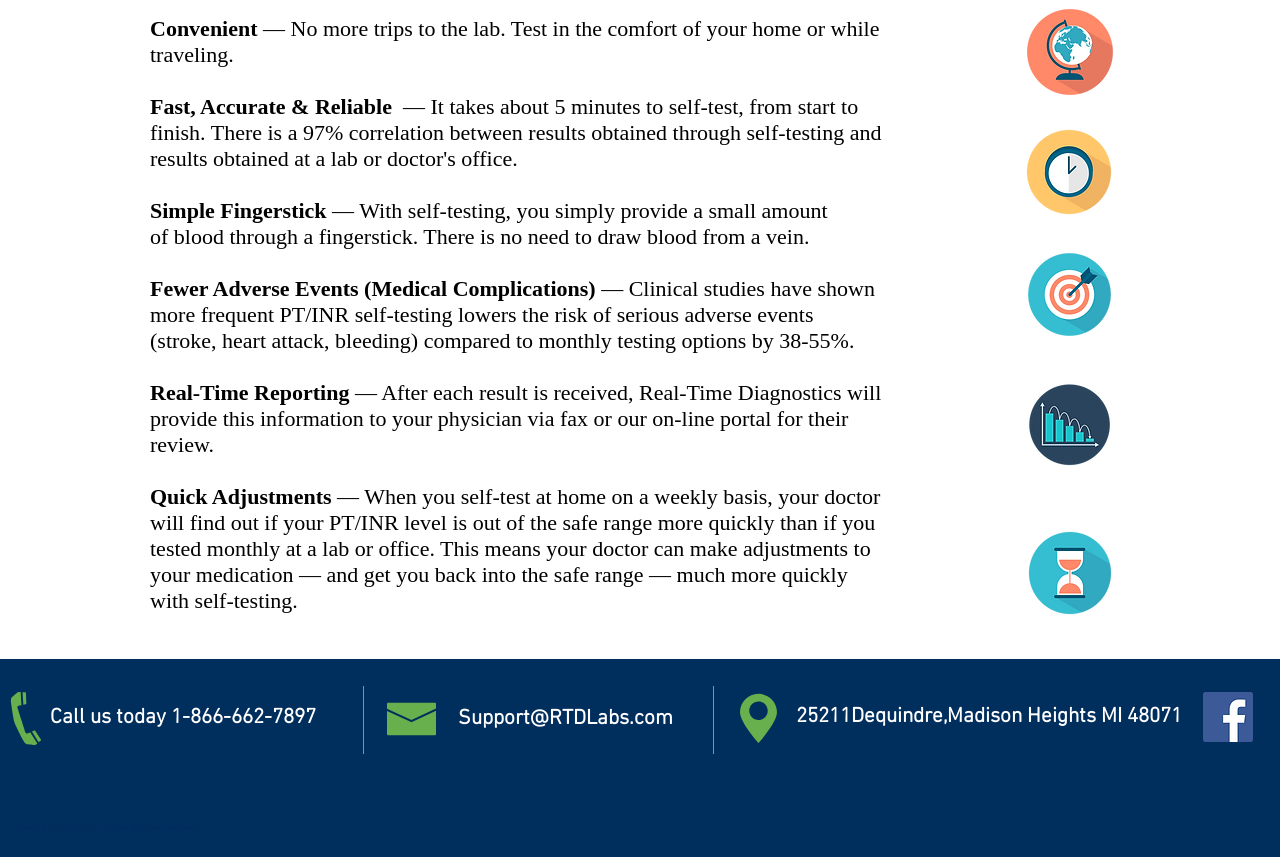Identify the bounding box of the UI element described as follows: "aria-label="Facebook Social Icon"". Provide the coordinates as four float numbers in the range of 0 to 1 [left, top, right, bottom].

[0.94, 0.807, 0.979, 0.866]